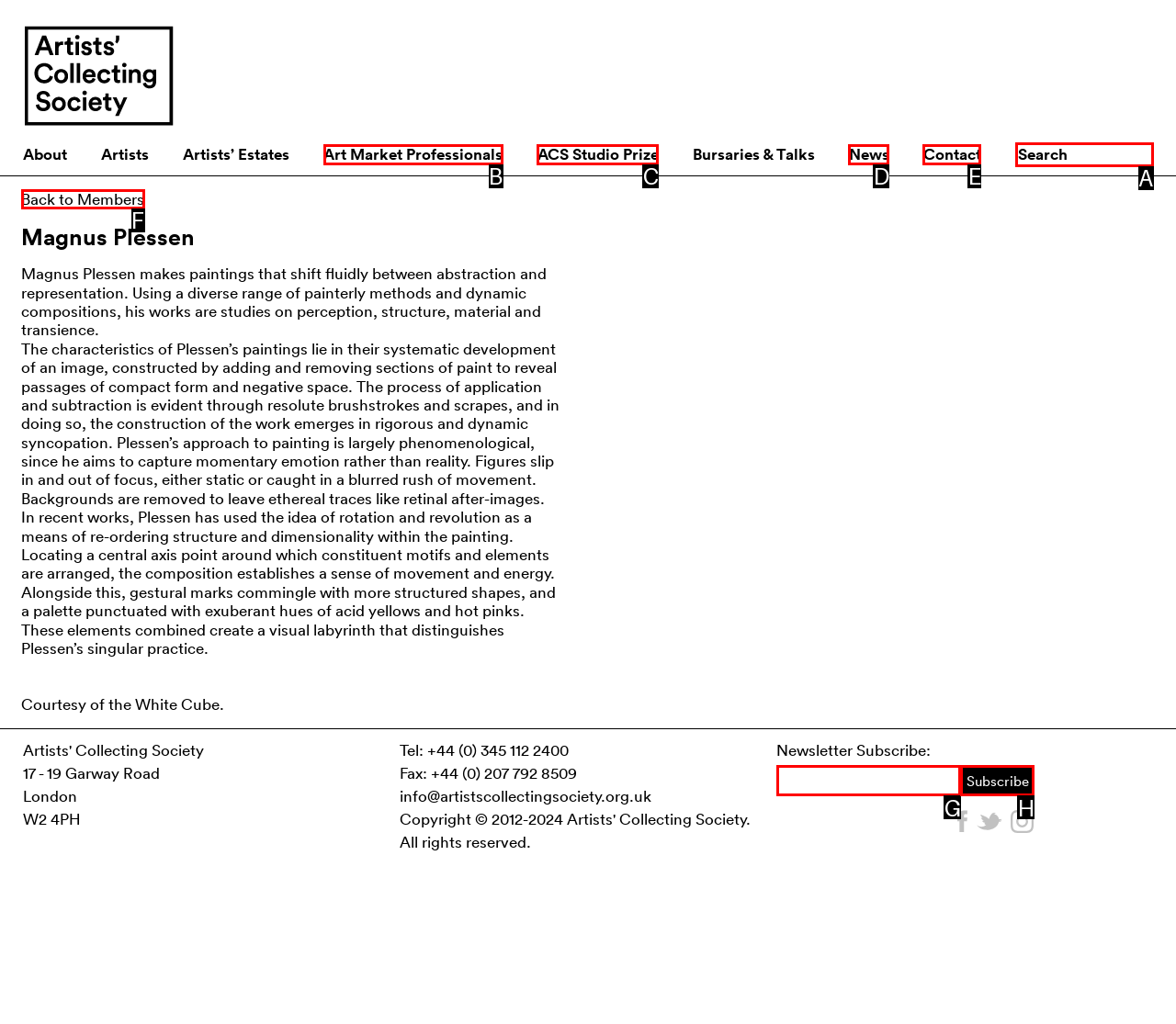Select the proper UI element to click in order to perform the following task: Go back to Members. Indicate your choice with the letter of the appropriate option.

F